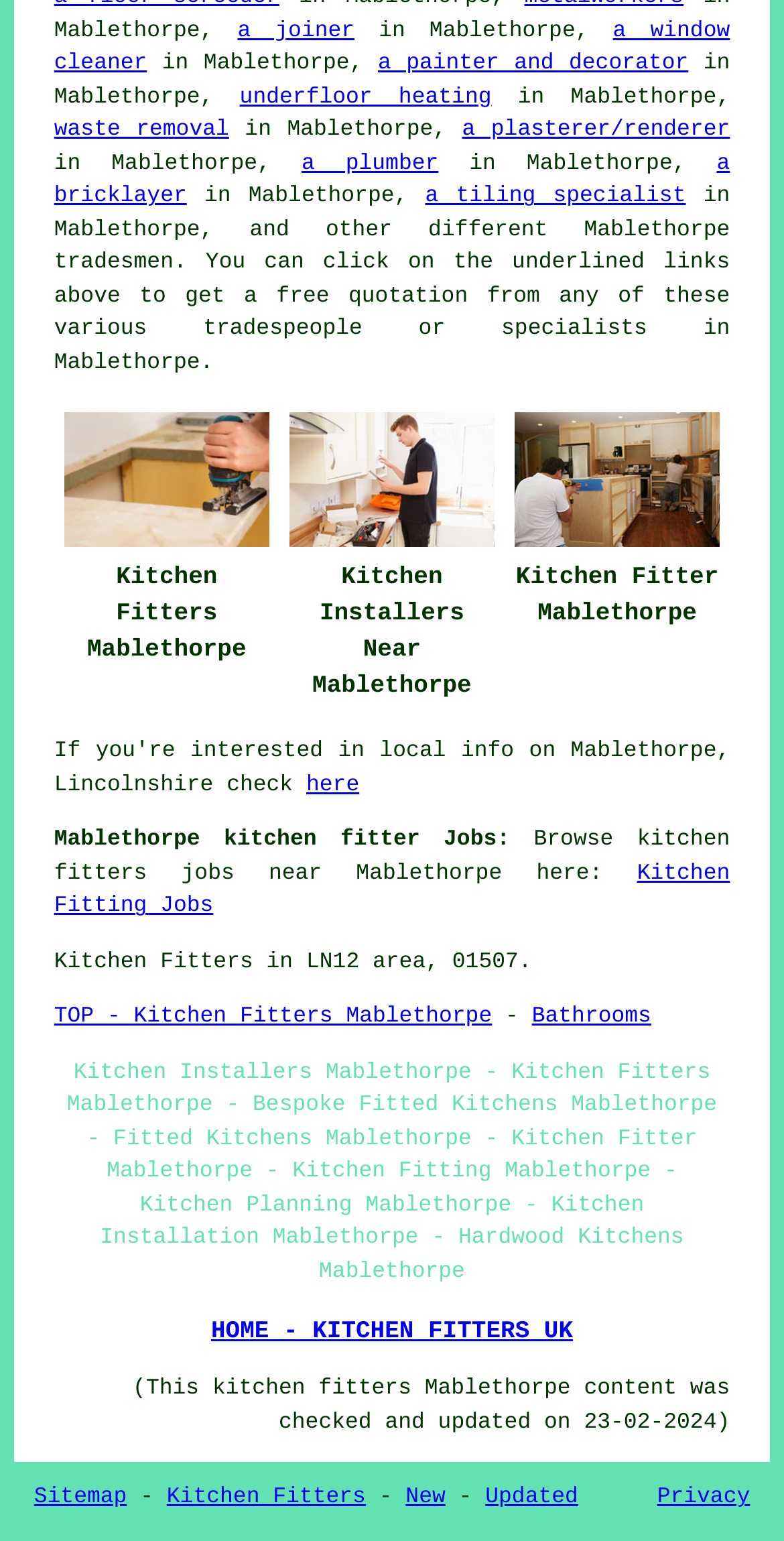Please give a succinct answer to the question in one word or phrase:
How many images are on the webpage?

3